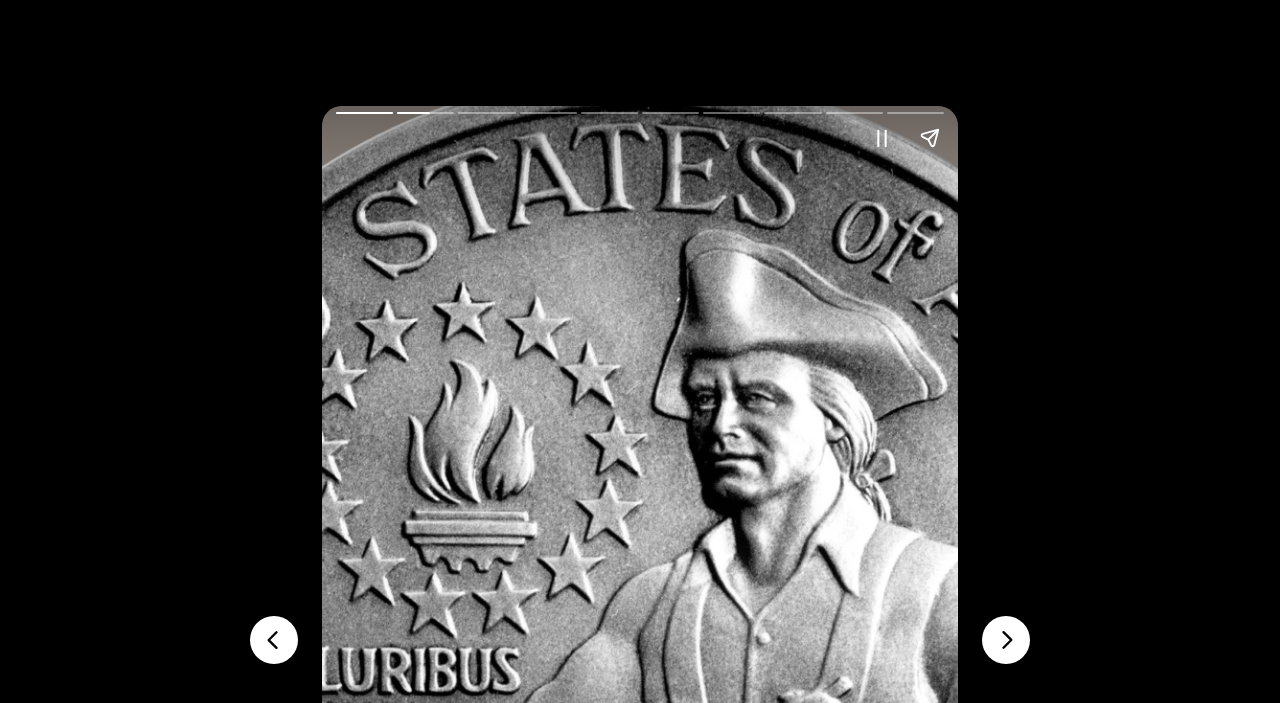Bounding box coordinates are to be given in the format (top-left x, top-left y, bottom-right x, bottom-right y). All values must be floating point numbers between 0 and 1. Provide the bounding box coordinate for the UI element described as: aria-label="Share story"

[0.708, 0.162, 0.745, 0.23]